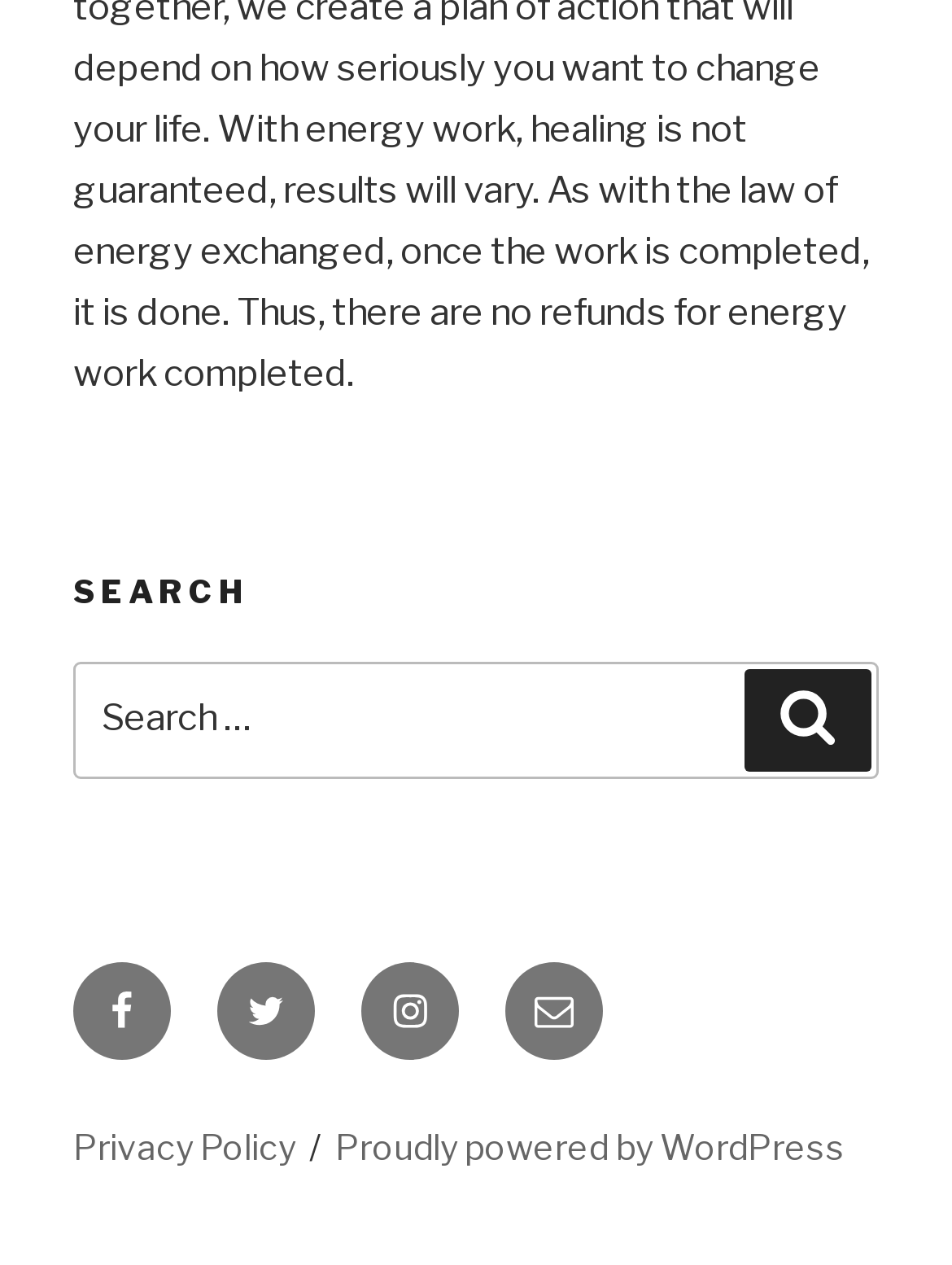Based on the provided description, "Proudly powered by WordPress", find the bounding box of the corresponding UI element in the screenshot.

[0.352, 0.89, 0.888, 0.922]